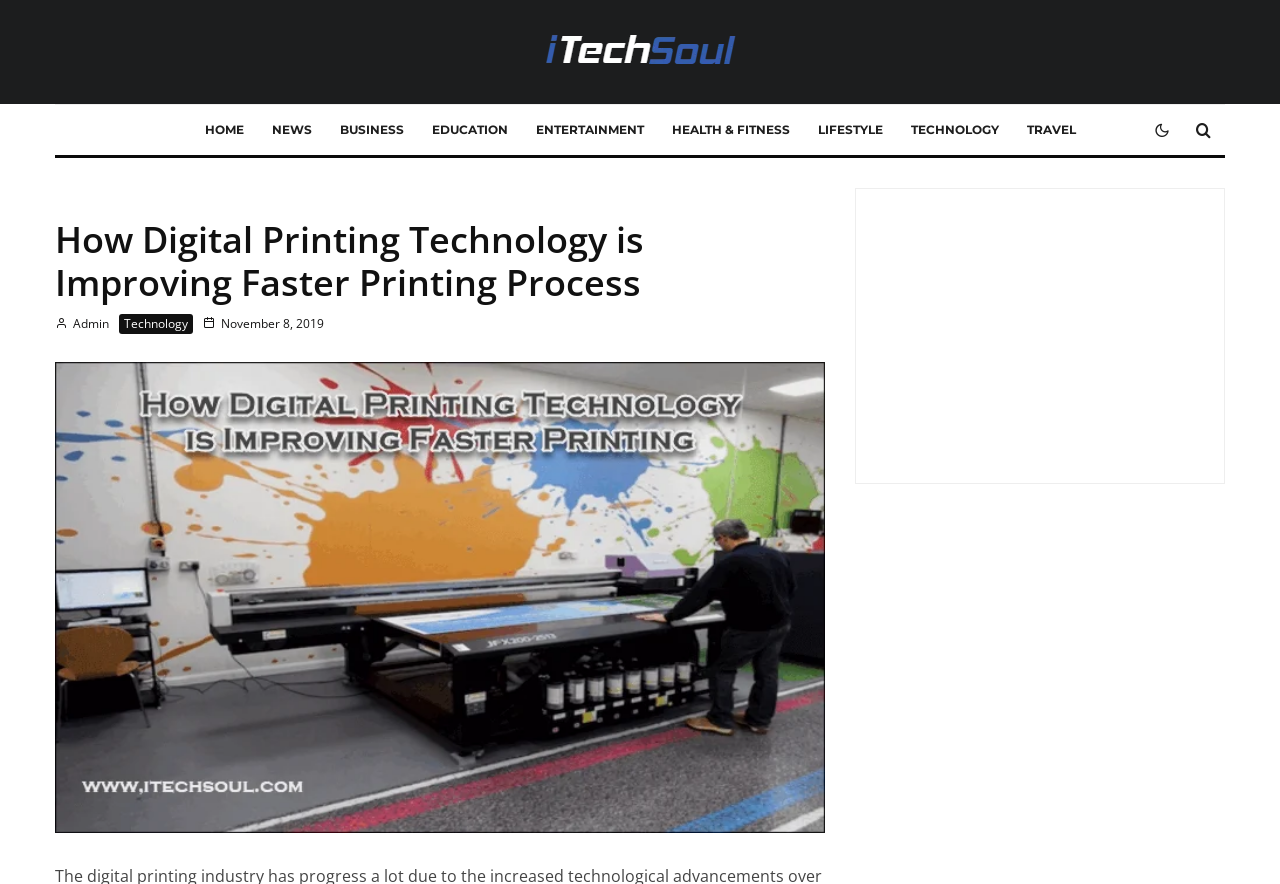Locate the bounding box coordinates of the element's region that should be clicked to carry out the following instruction: "Read more about 'Unveiling the Secrets of Brec Bassinger: Age, Net Worth, Family, and Body Stats'". The coordinates need to be four float numbers between 0 and 1, i.e., [left, top, right, bottom].

None